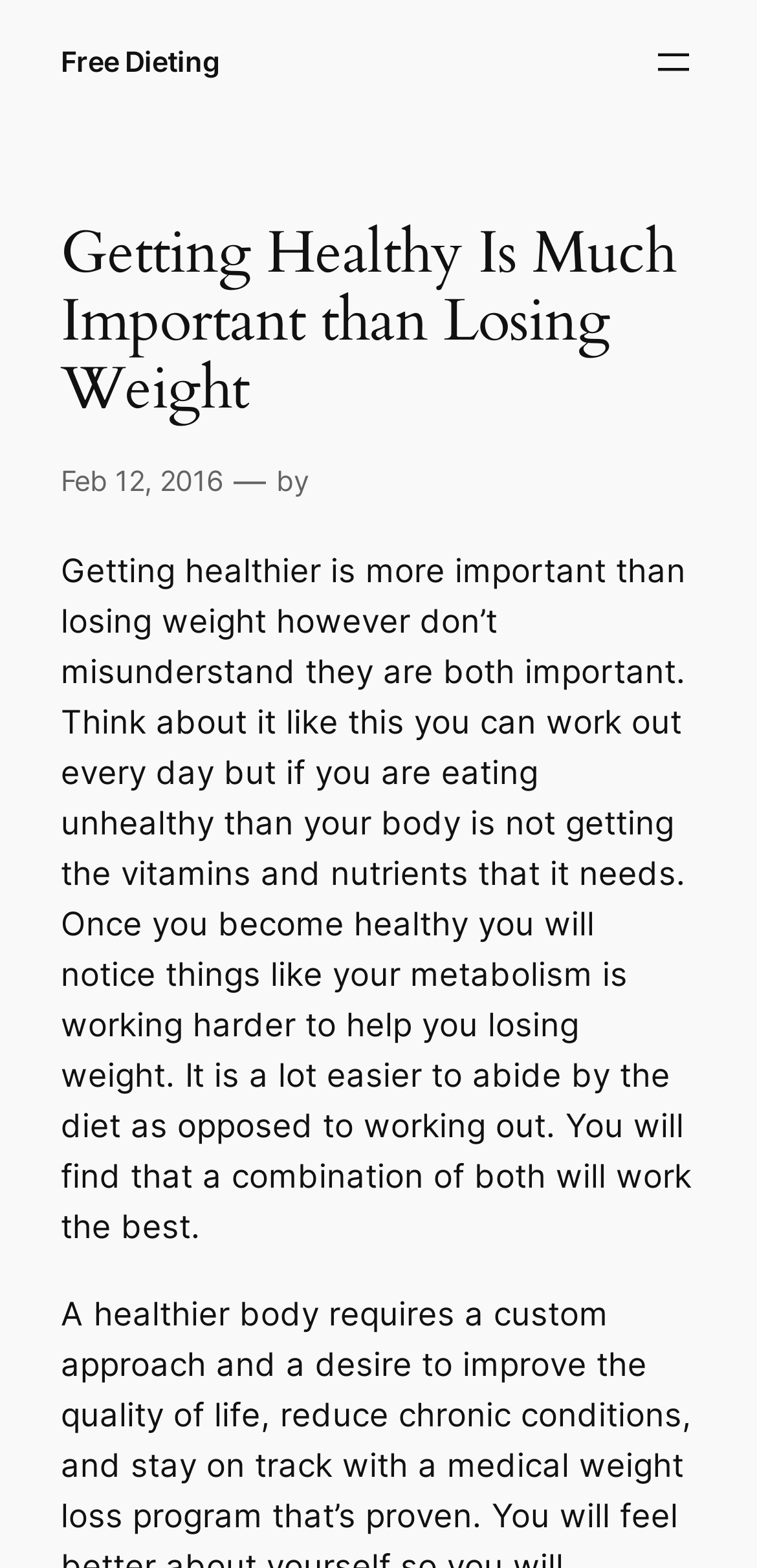Extract the bounding box coordinates for the HTML element that matches this description: "Feb 12, 2016". The coordinates should be four float numbers between 0 and 1, i.e., [left, top, right, bottom].

[0.08, 0.296, 0.295, 0.317]